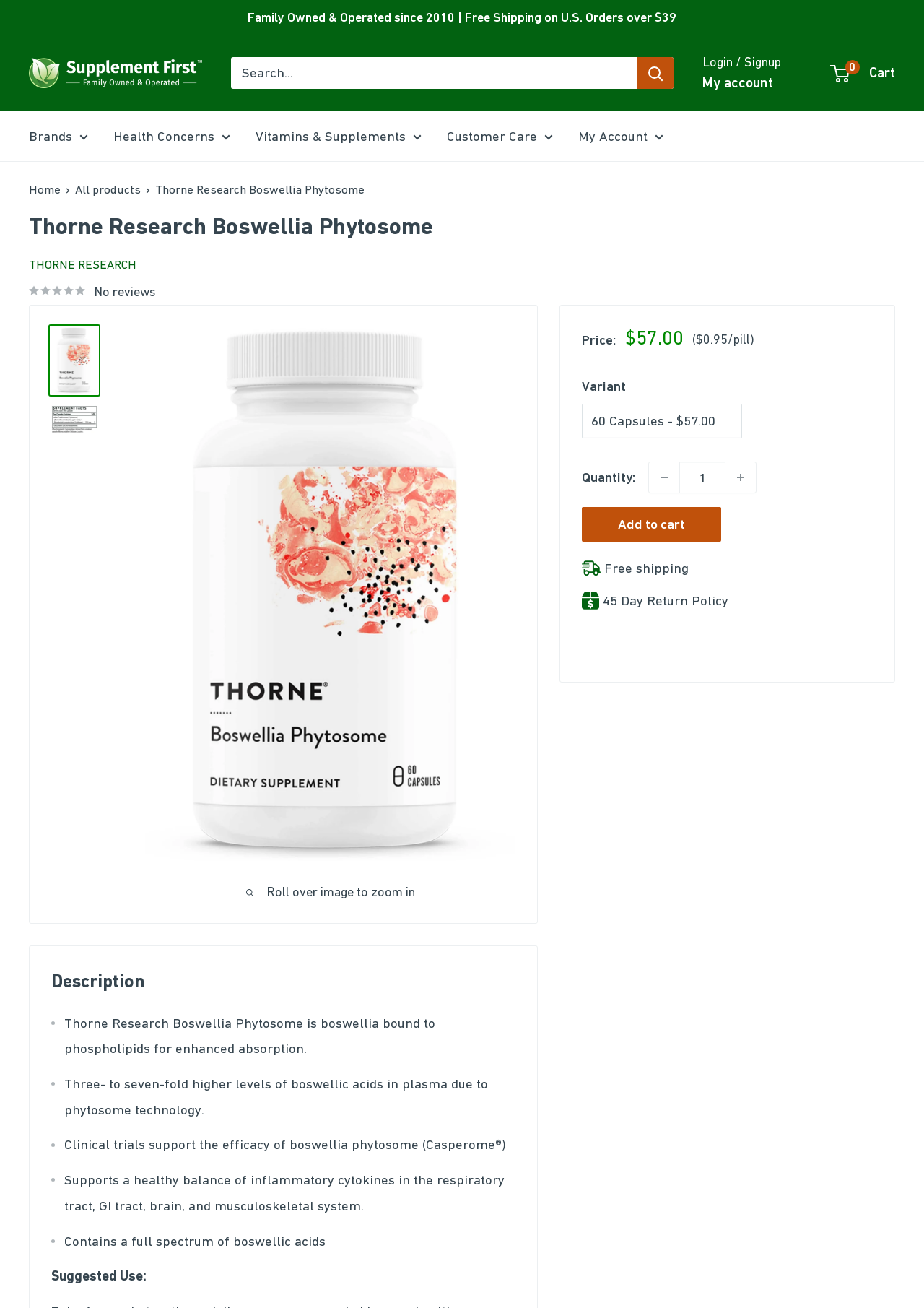What is the price of the product?
Answer the question with a single word or phrase derived from the image.

$57.00